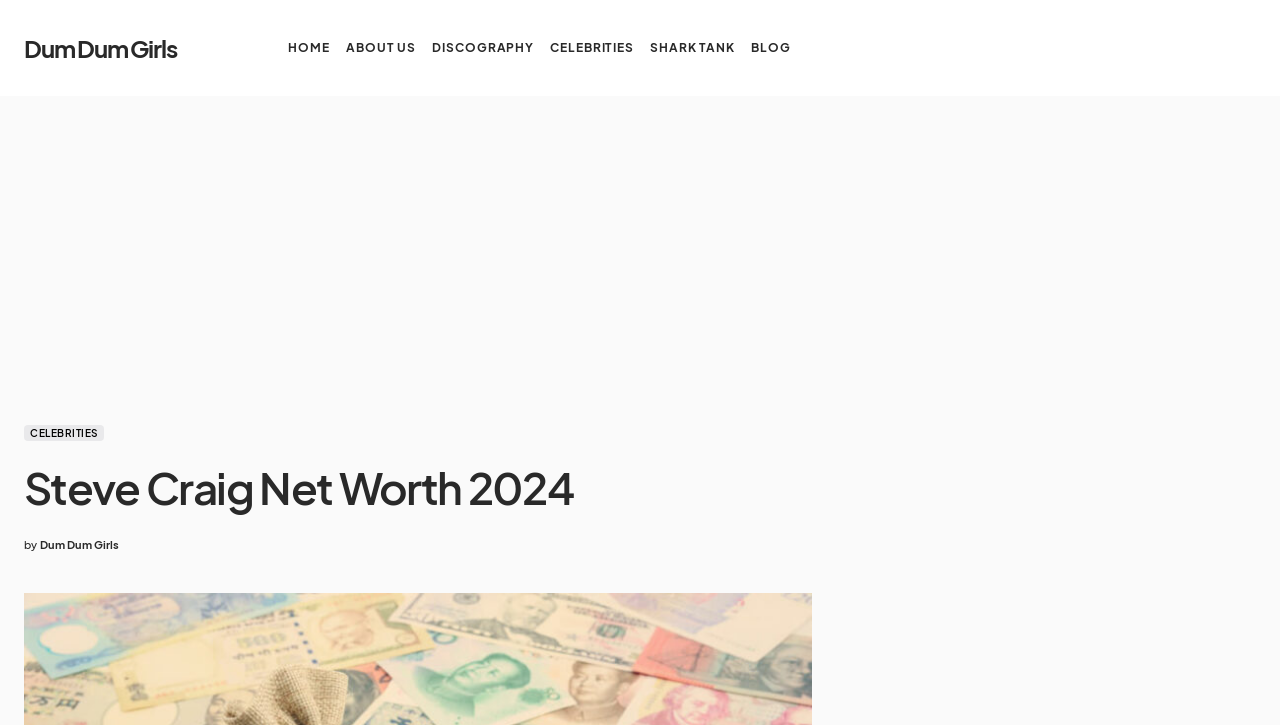Given the description "aria-label="Advertisement" name="aswift_1" title="Advertisement"", provide the bounding box coordinates of the corresponding UI element.

[0.019, 0.199, 0.634, 0.585]